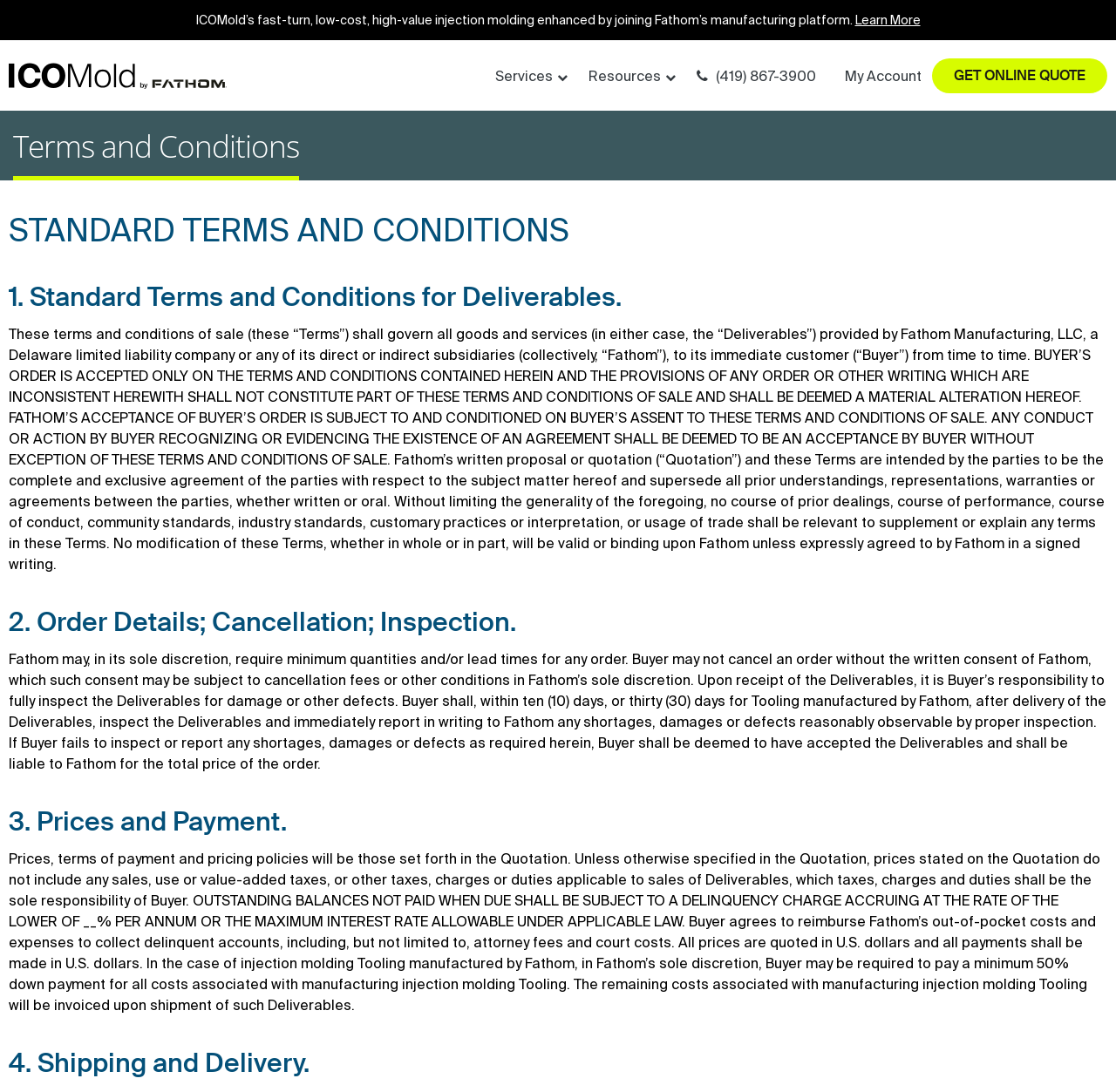What is the company name?
Based on the screenshot, respond with a single word or phrase.

ICOMold